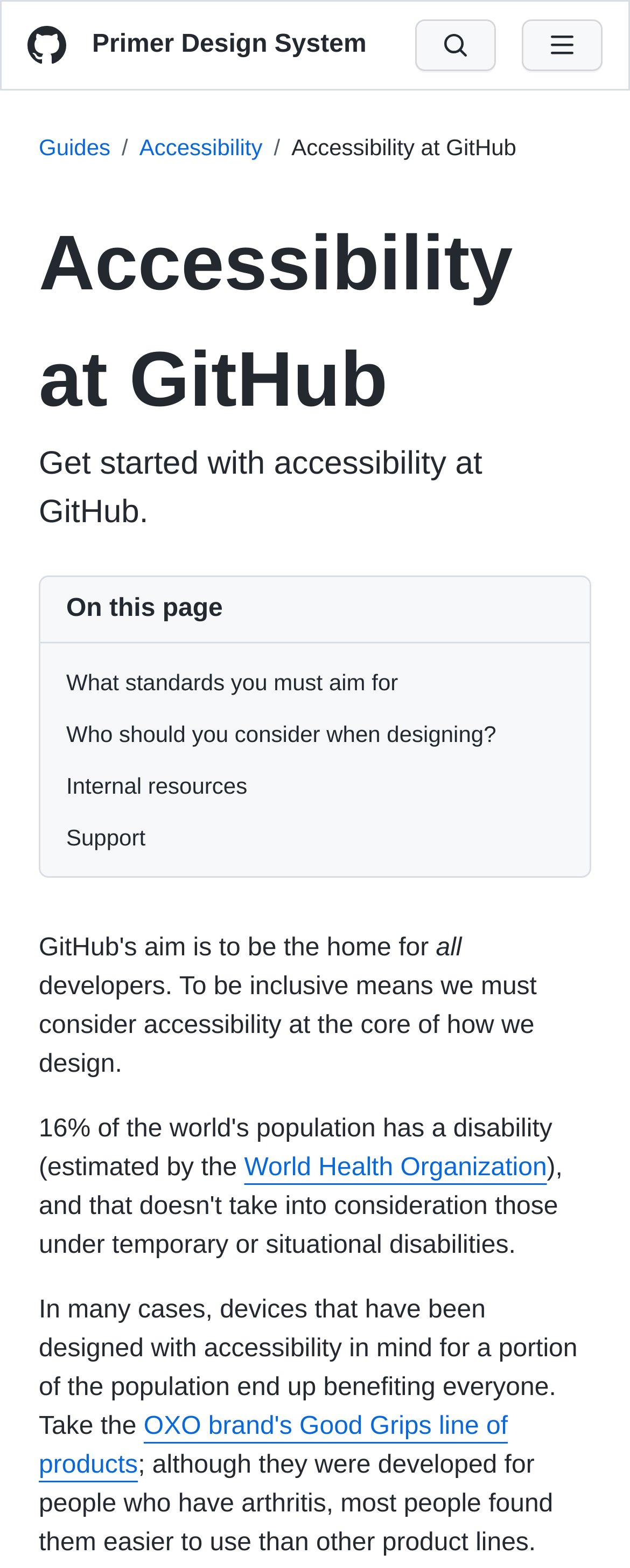Use a single word or phrase to respond to the question:
What is the main topic of this webpage?

Accessibility at GitHub